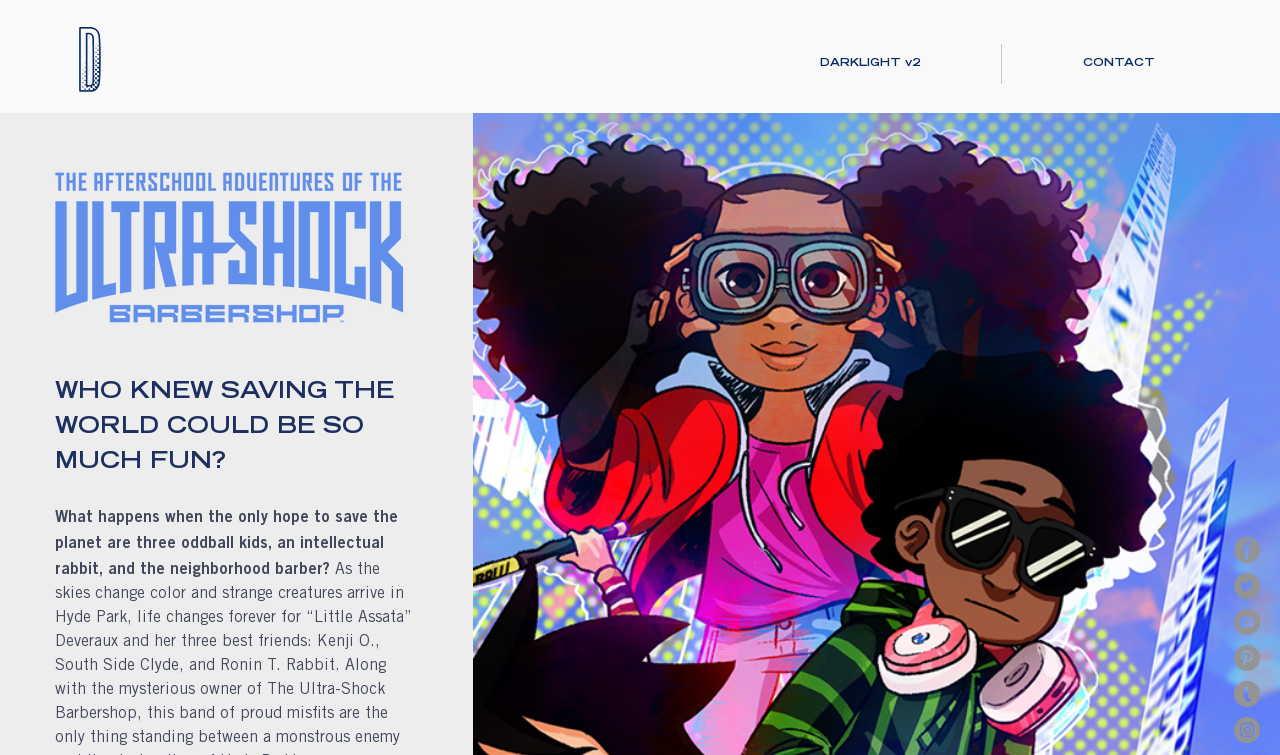Provide a brief response to the question below using one word or phrase:
What is the name of the website?

Darklight v2